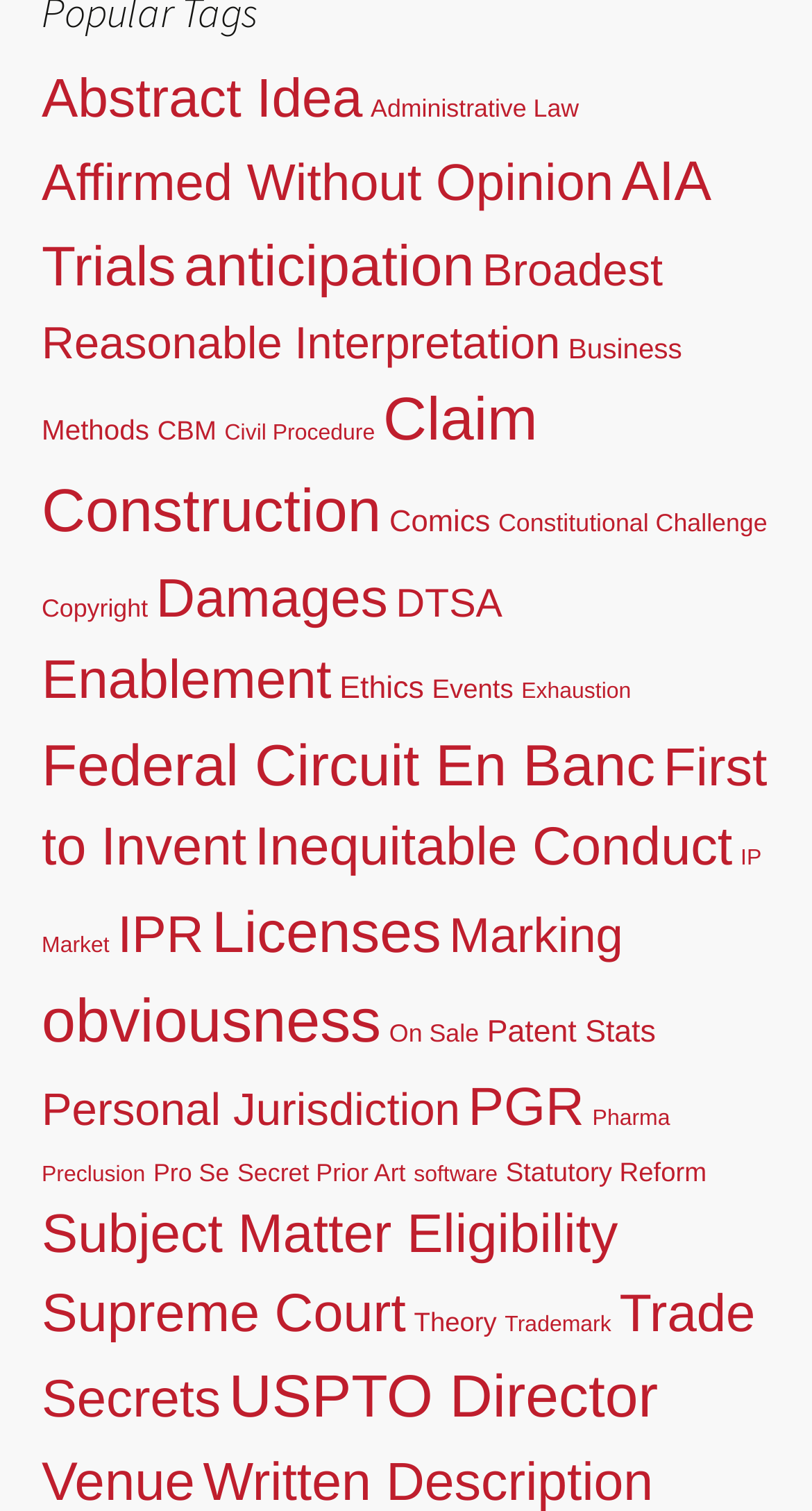Find the bounding box coordinates for the element described here: "Giving and Receiving Feedback".

None